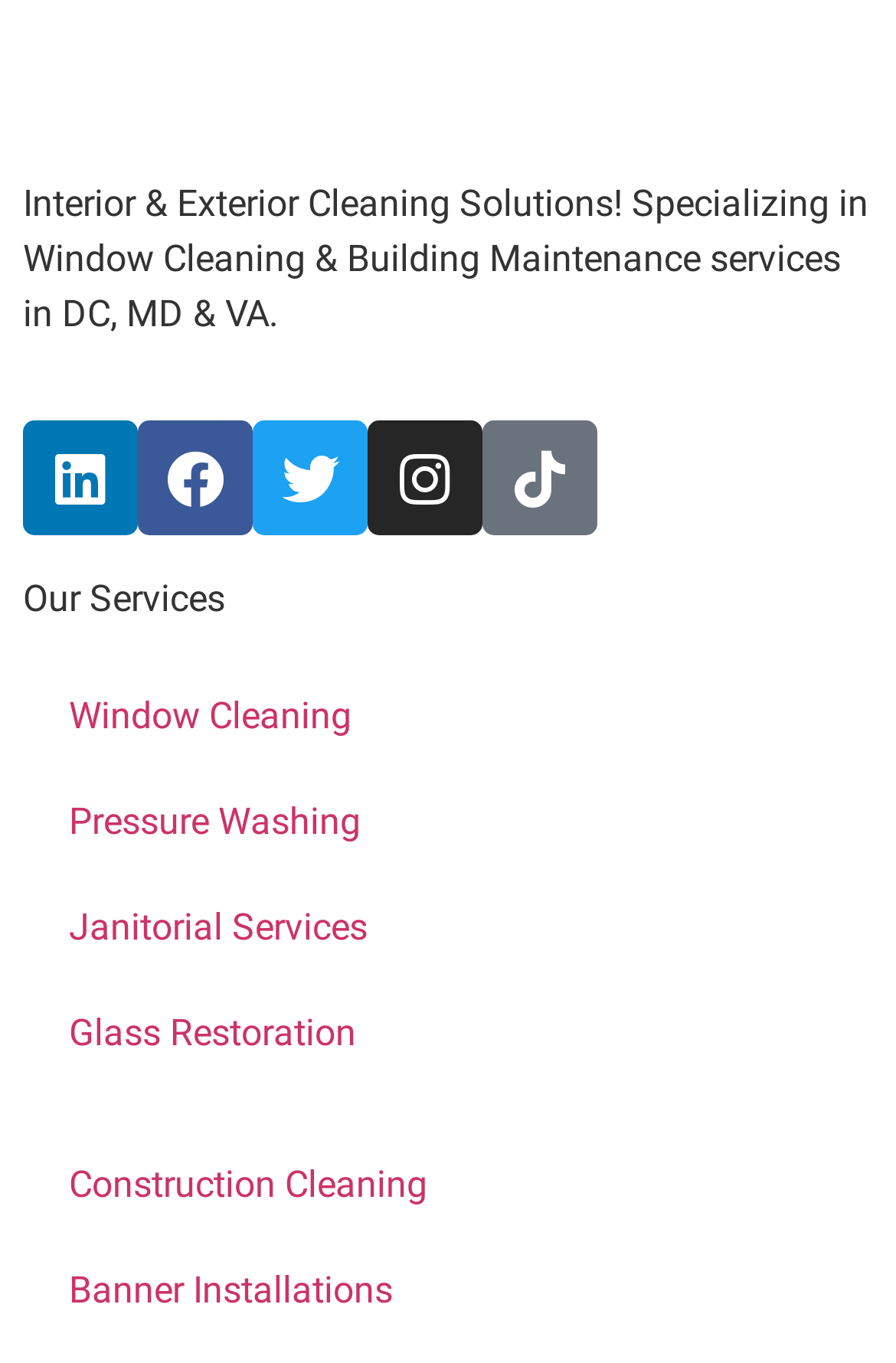Using the description "Instagram", predict the bounding box of the relevant HTML element.

[0.41, 0.309, 0.538, 0.393]